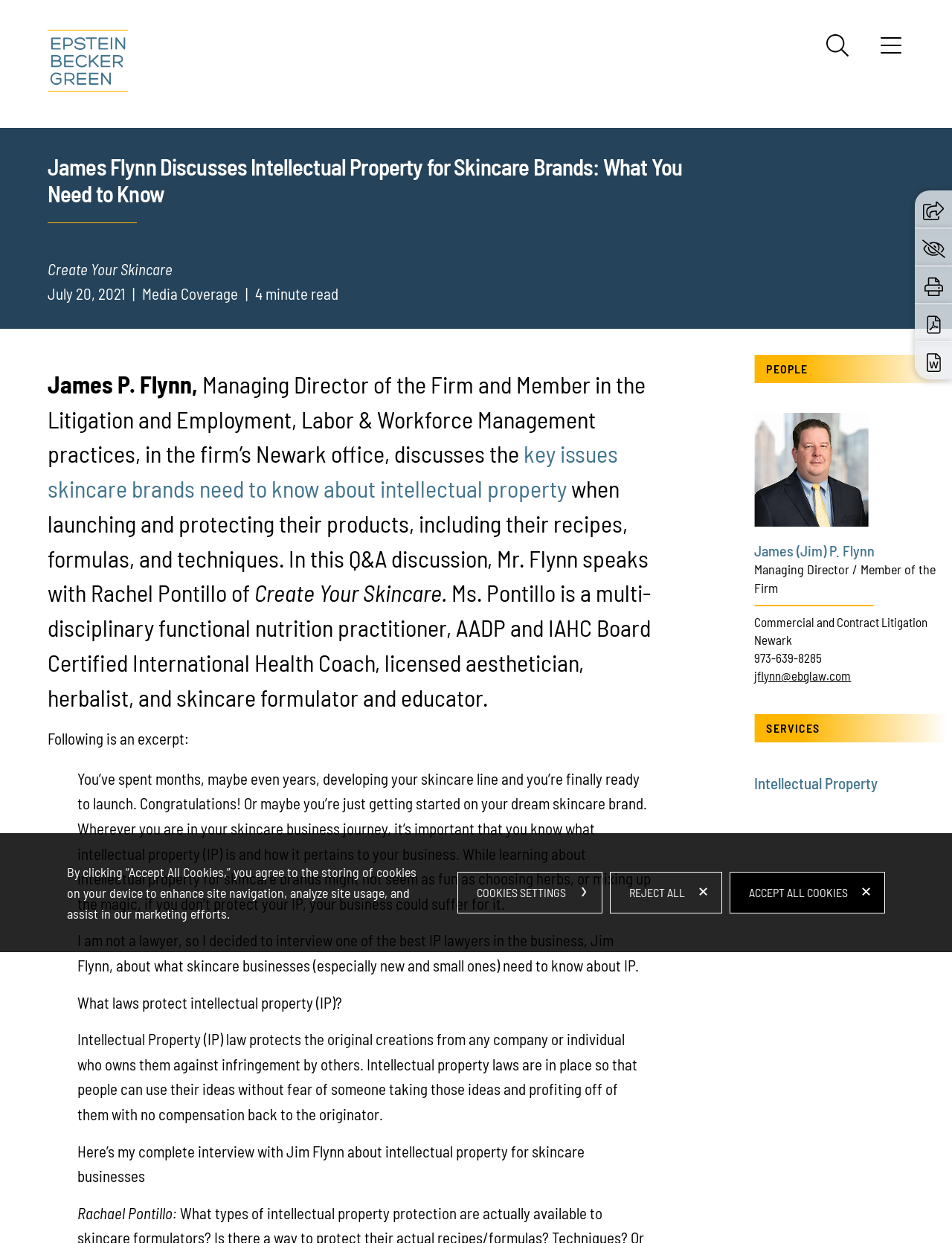Please identify the bounding box coordinates of the clickable area that will allow you to execute the instruction: "View the blog".

None